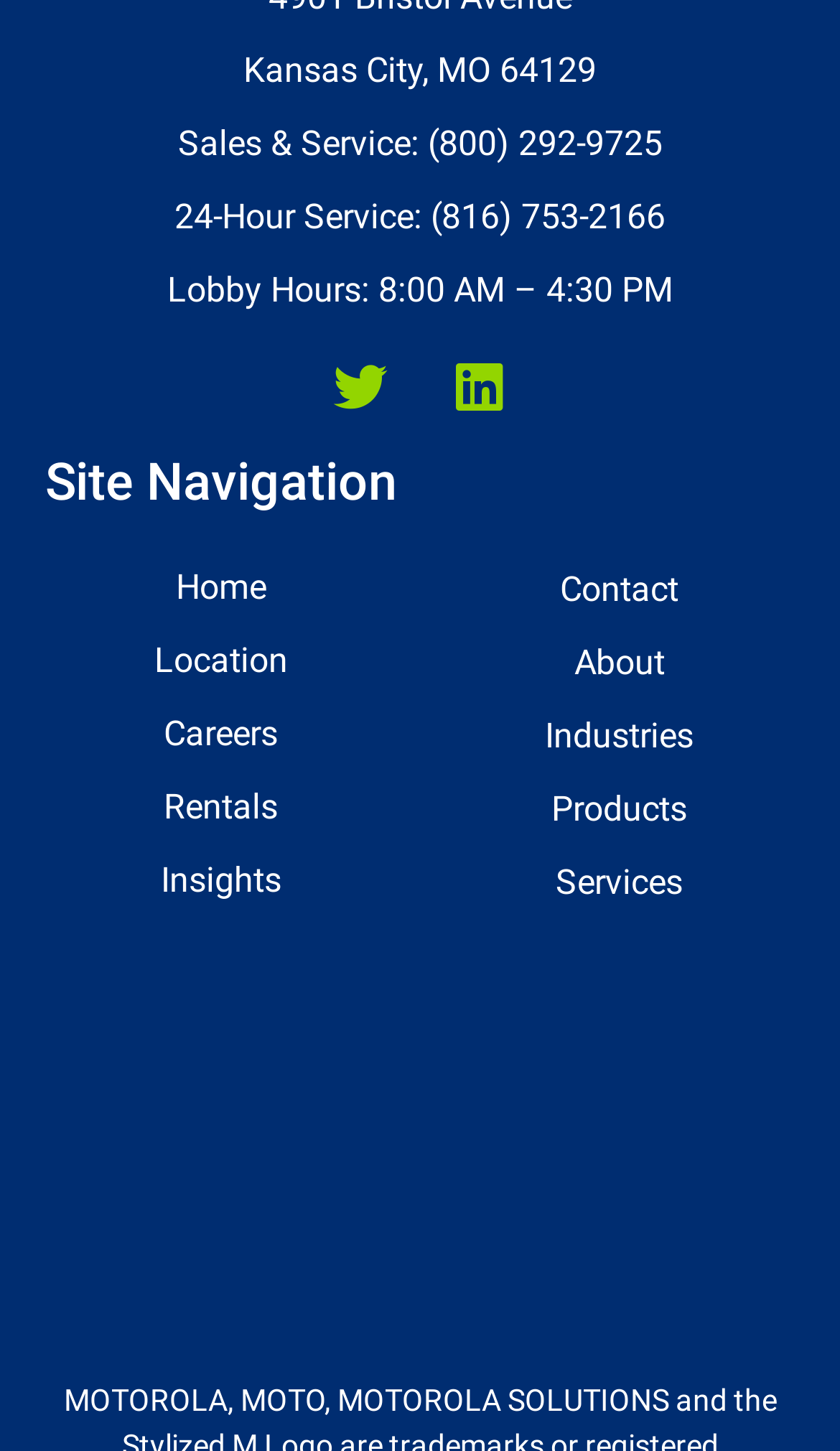Locate the bounding box coordinates of the region to be clicked to comply with the following instruction: "Go to Home page". The coordinates must be four float numbers between 0 and 1, in the form [left, top, right, bottom].

[0.051, 0.388, 0.474, 0.423]